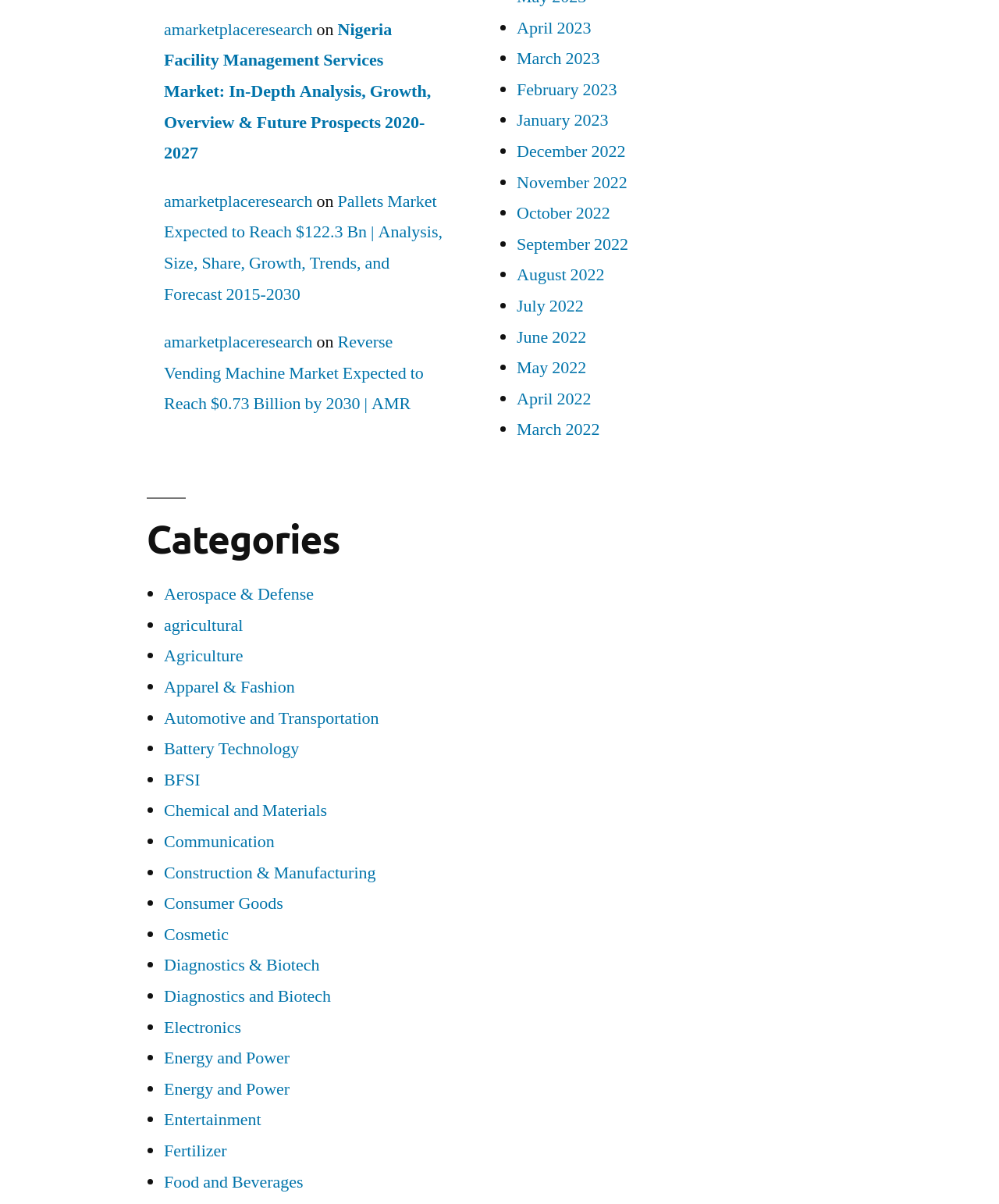Refer to the screenshot and answer the following question in detail:
What is the title of the first article?

I found the link 'Nigeria Facility Management Services Market: In-Depth Analysis, Growth, Overview & Future Prospects 2020-2027' under the first 'article' element, which suggests that the title of the first article is 'Nigeria Facility Management Services Market'.